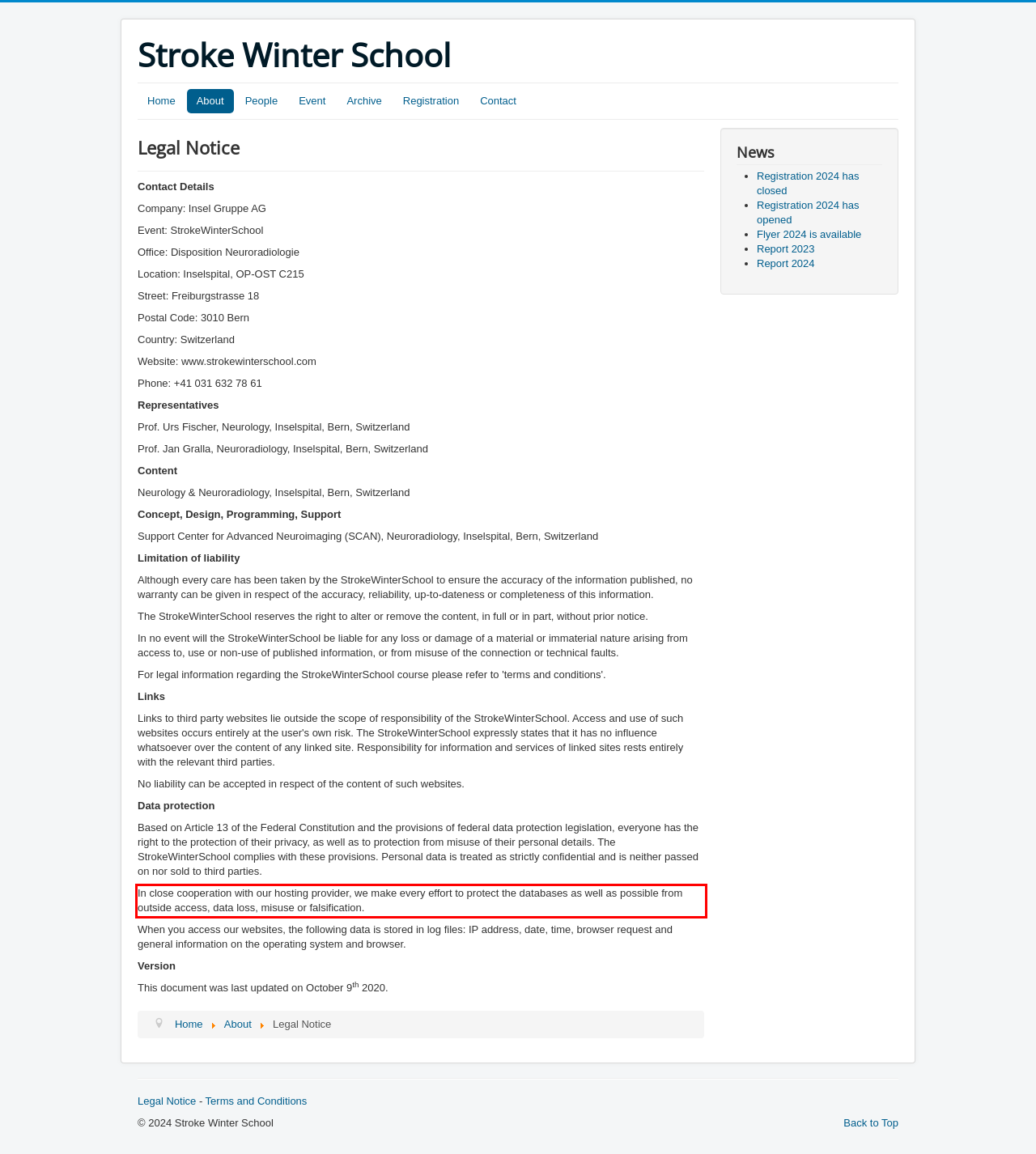Using the provided webpage screenshot, recognize the text content in the area marked by the red bounding box.

In close cooperation with our hosting provider, we make every effort to protect the databases as well as possible from outside access, data loss, misuse or falsification.